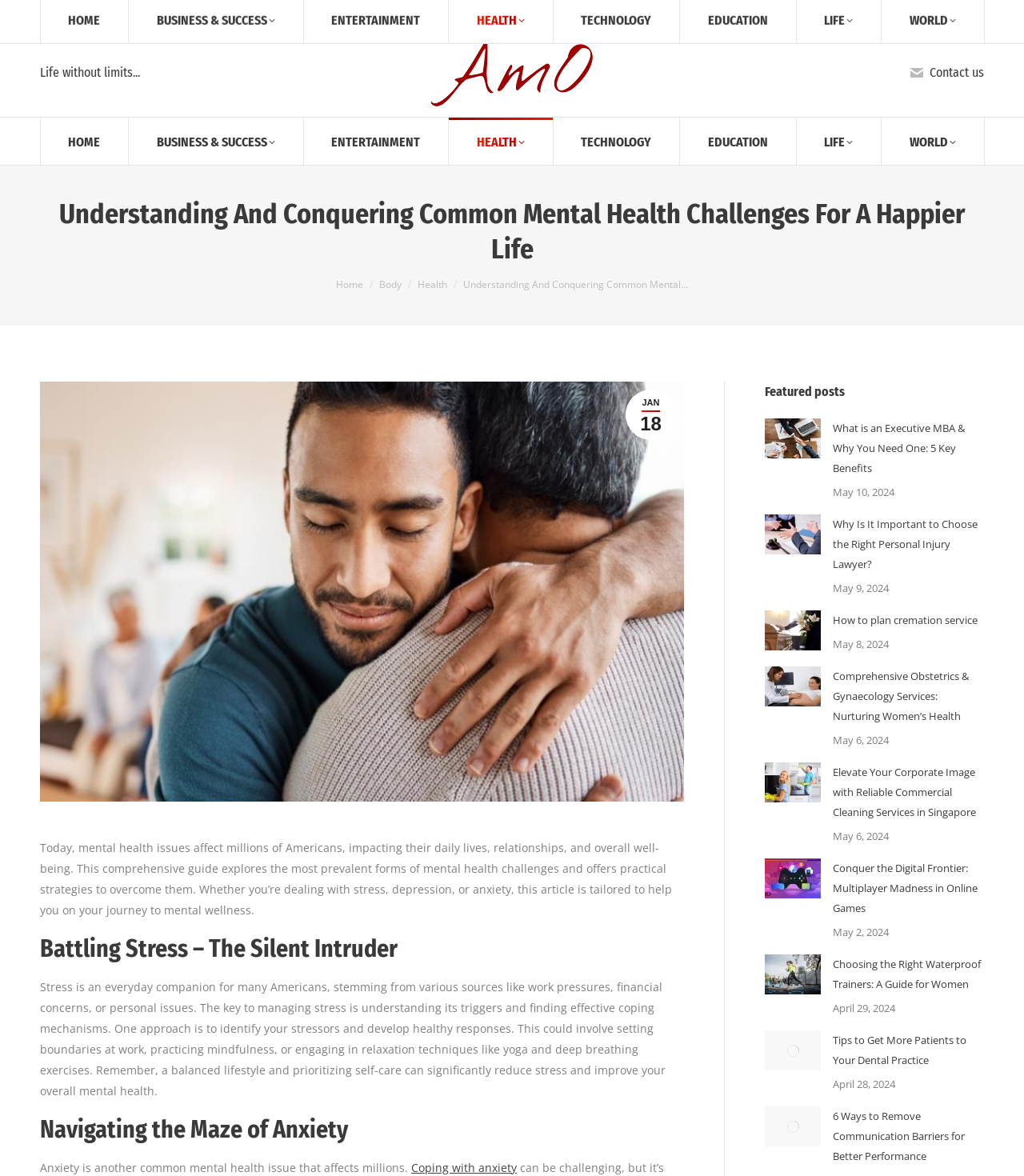Determine the bounding box coordinates of the region to click in order to accomplish the following instruction: "Read the article about coping with anxiety". Provide the coordinates as four float numbers between 0 and 1, specifically [left, top, right, bottom].

[0.402, 0.986, 0.505, 0.999]